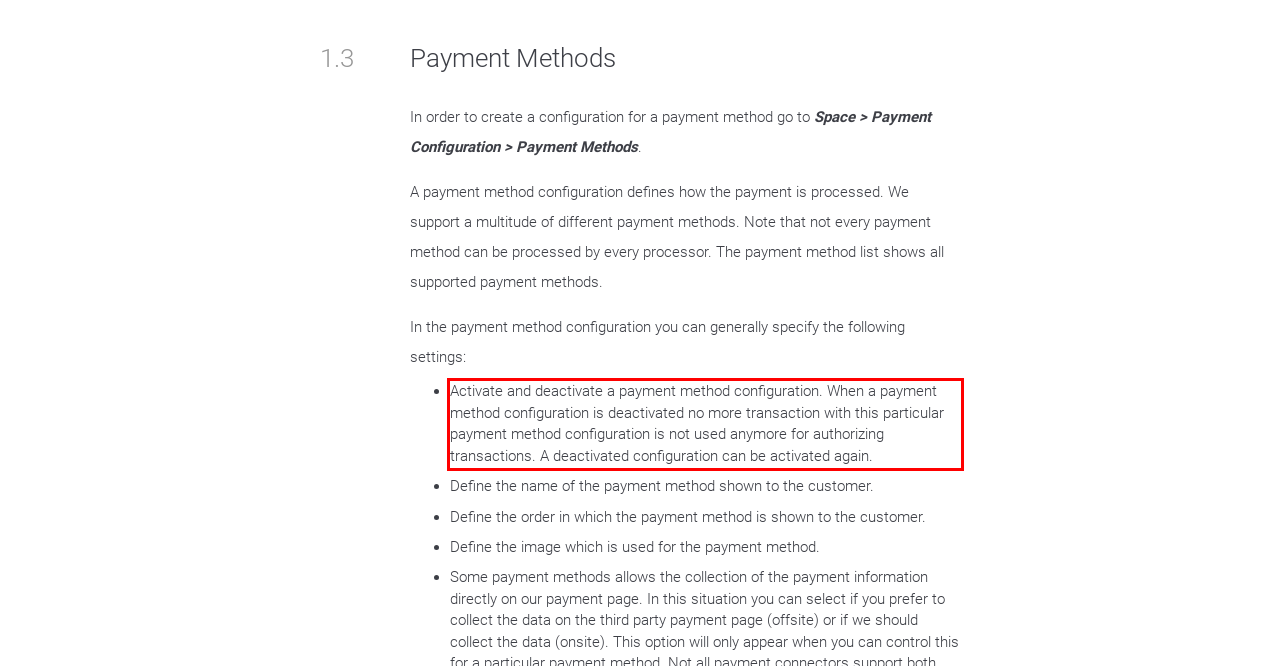Identify the text within the red bounding box on the webpage screenshot and generate the extracted text content.

Activate and deactivate a payment method configuration. When a payment method configuration is deactivated no more transaction with this particular payment method configuration is not used anymore for authorizing transactions. A deactivated configuration can be activated again.